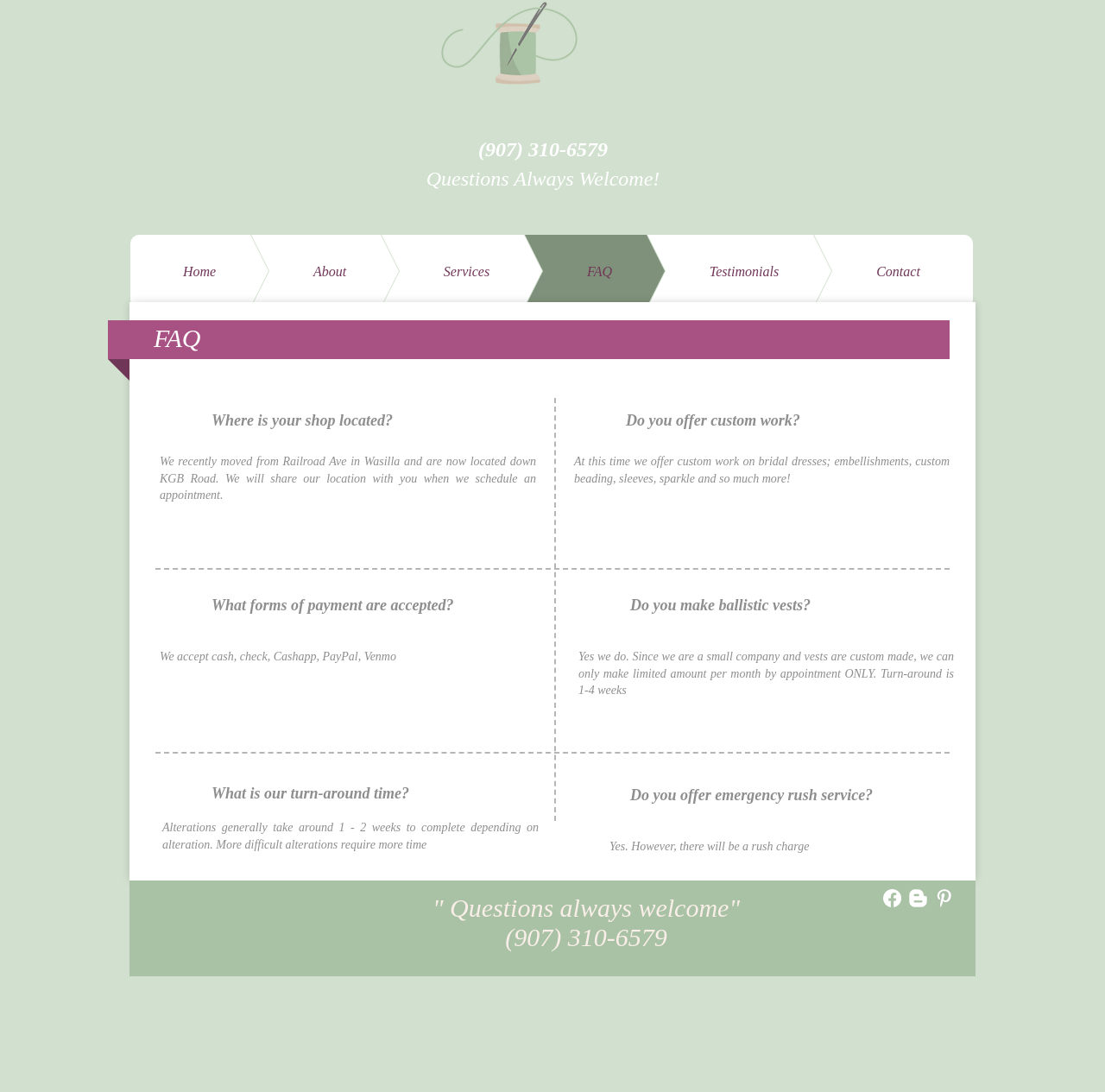Do they offer emergency rush service?
Based on the image, give a concise answer in the form of a single word or short phrase.

Yes